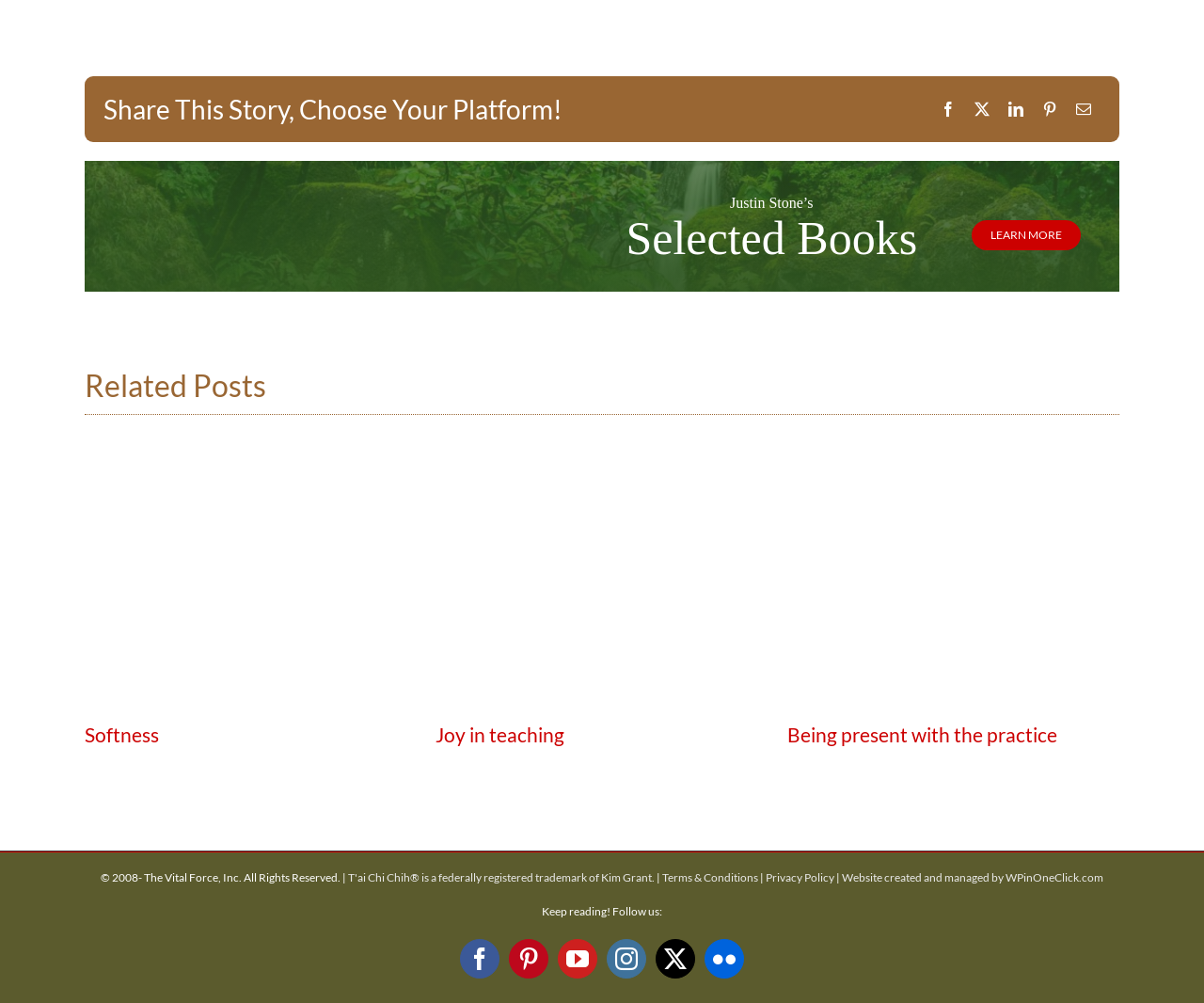What is the name of the book with the mockup 'Heightened Awareness book mockup – 00002'?
Please describe in detail the information shown in the image to answer the question.

The name of the book is inferred from the link 'Heightened Awareness book mockup – 00002' with bounding box coordinates [0.094, 0.159, 0.202, 0.181].